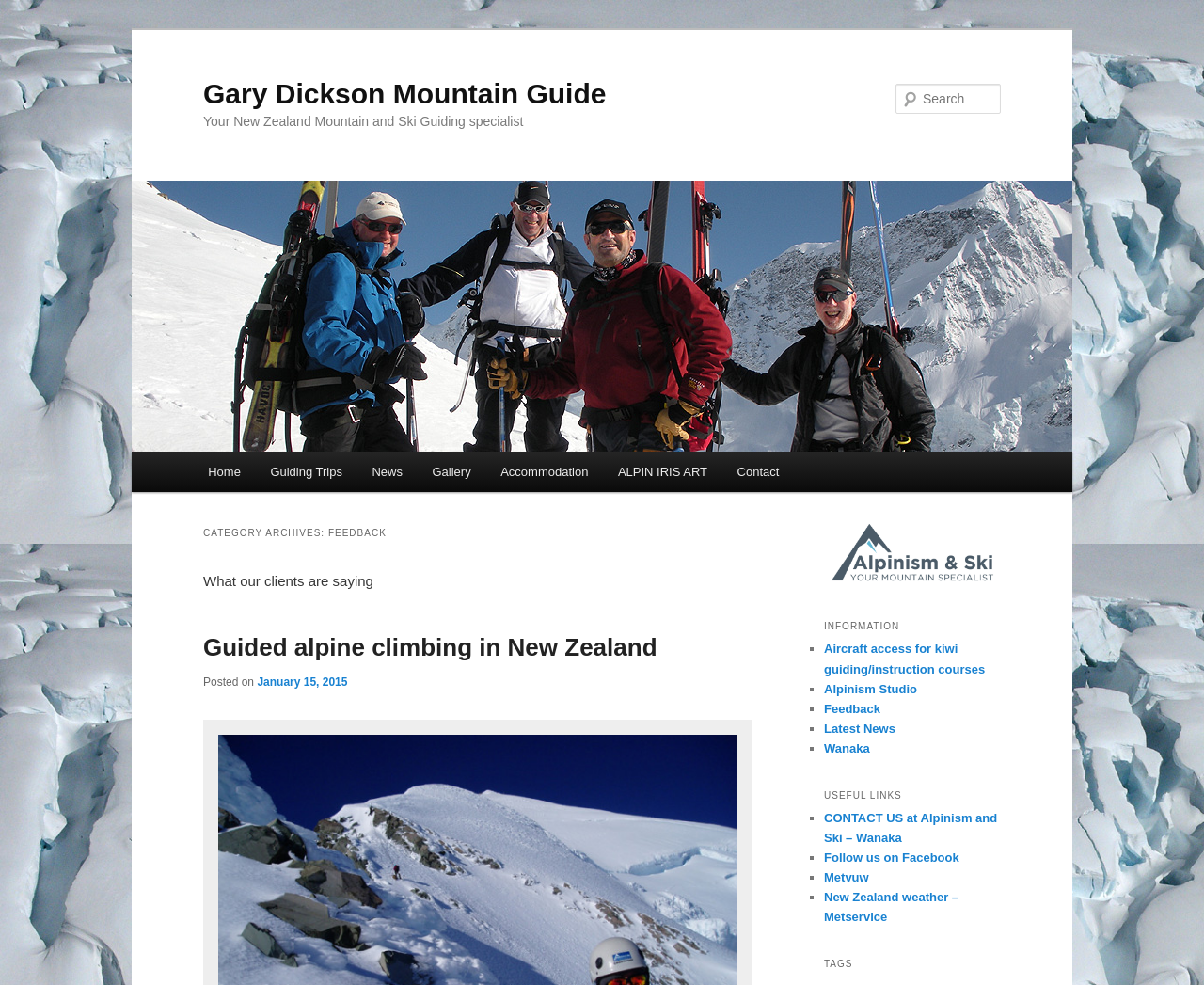Find the bounding box coordinates corresponding to the UI element with the description: "New Zealand weather – Metservice". The coordinates should be formatted as [left, top, right, bottom], with values as floats between 0 and 1.

[0.684, 0.904, 0.796, 0.938]